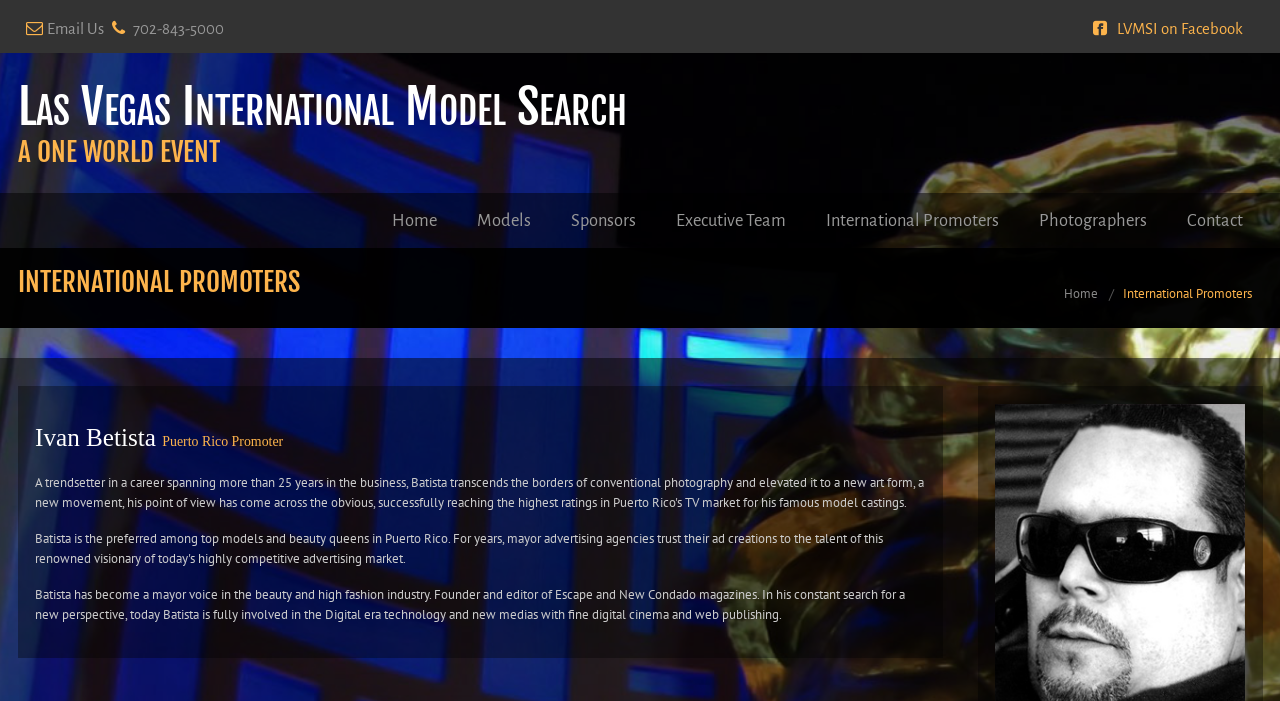What is the name of the promoter from Puerto Rico?
Please provide a comprehensive answer to the question based on the webpage screenshot.

I found the name of the promoter by looking at the heading element with the bounding box coordinates [0.027, 0.591, 0.723, 0.659], which contains the text 'Ivan Betista Puerto Rico Promoter'.